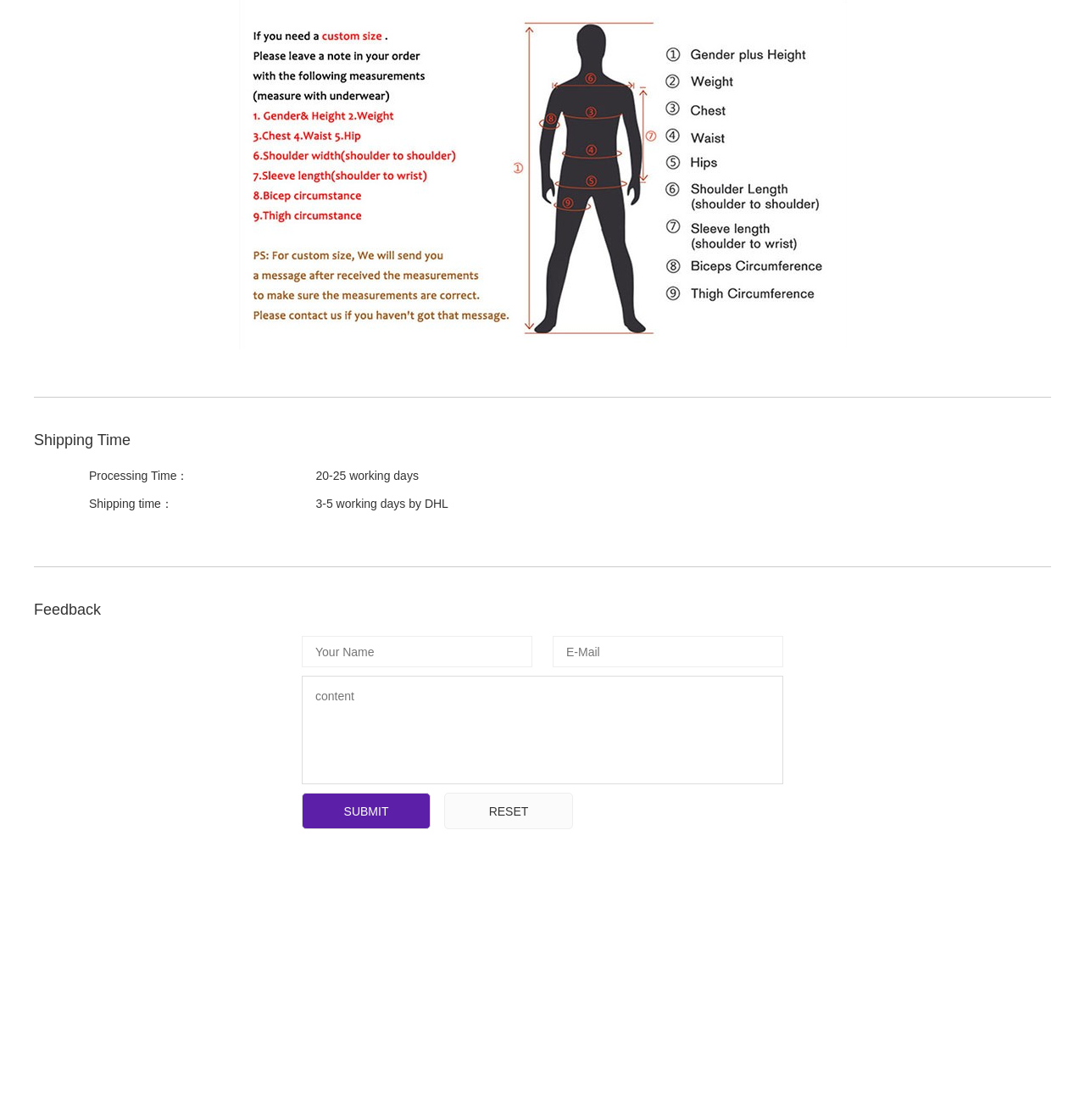Please locate the bounding box coordinates of the element that should be clicked to complete the given instruction: "Check the return policy".

[0.602, 0.85, 0.662, 0.862]